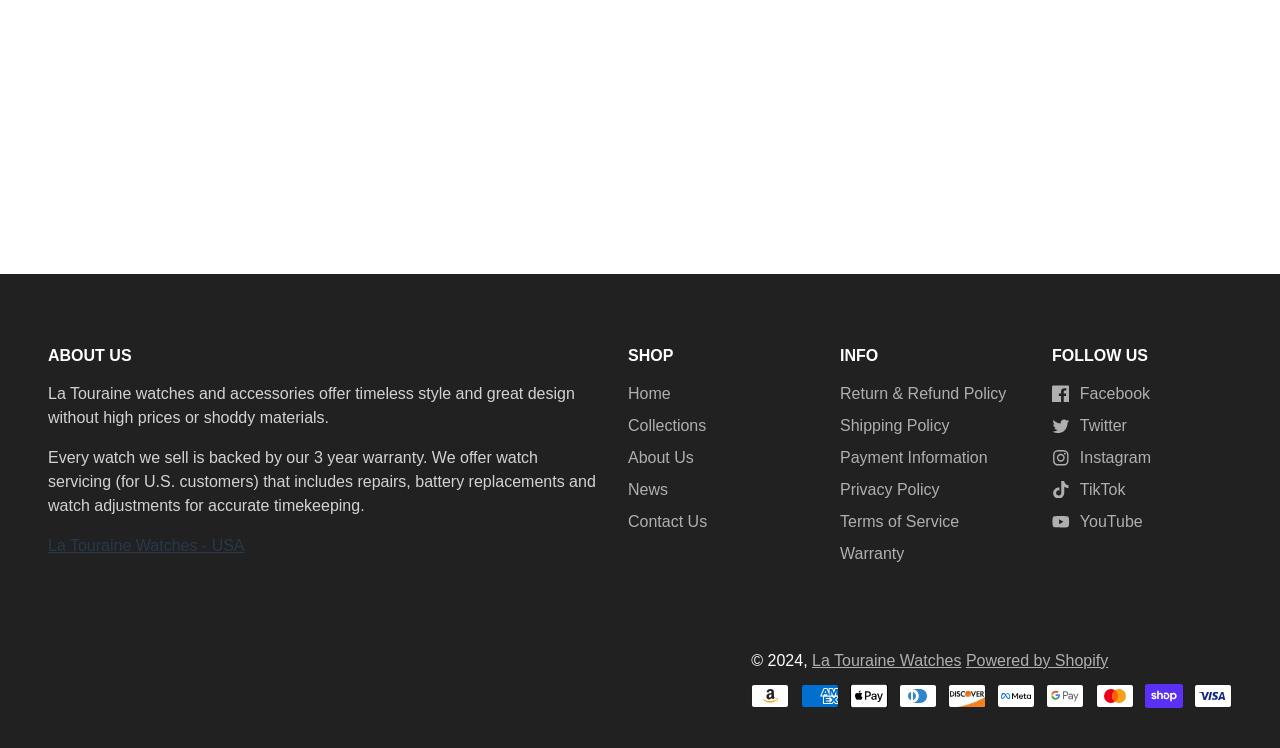Carefully observe the image and respond to the question with a detailed answer:
How can I contact the company?

I found the answer by looking at the link 'Contact Us' under the heading 'SHOP' which suggests that I can contact the company through this link.